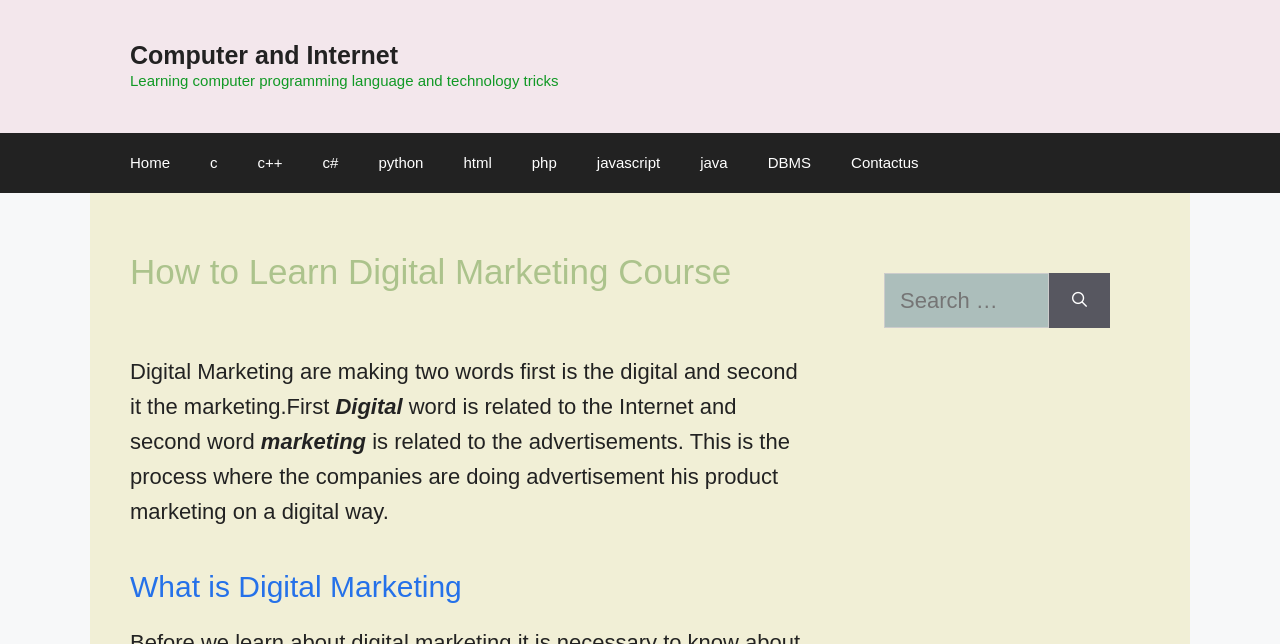Identify the bounding box coordinates of the region that needs to be clicked to carry out this instruction: "Click on the 'Home' link". Provide these coordinates as four float numbers ranging from 0 to 1, i.e., [left, top, right, bottom].

[0.086, 0.206, 0.148, 0.299]